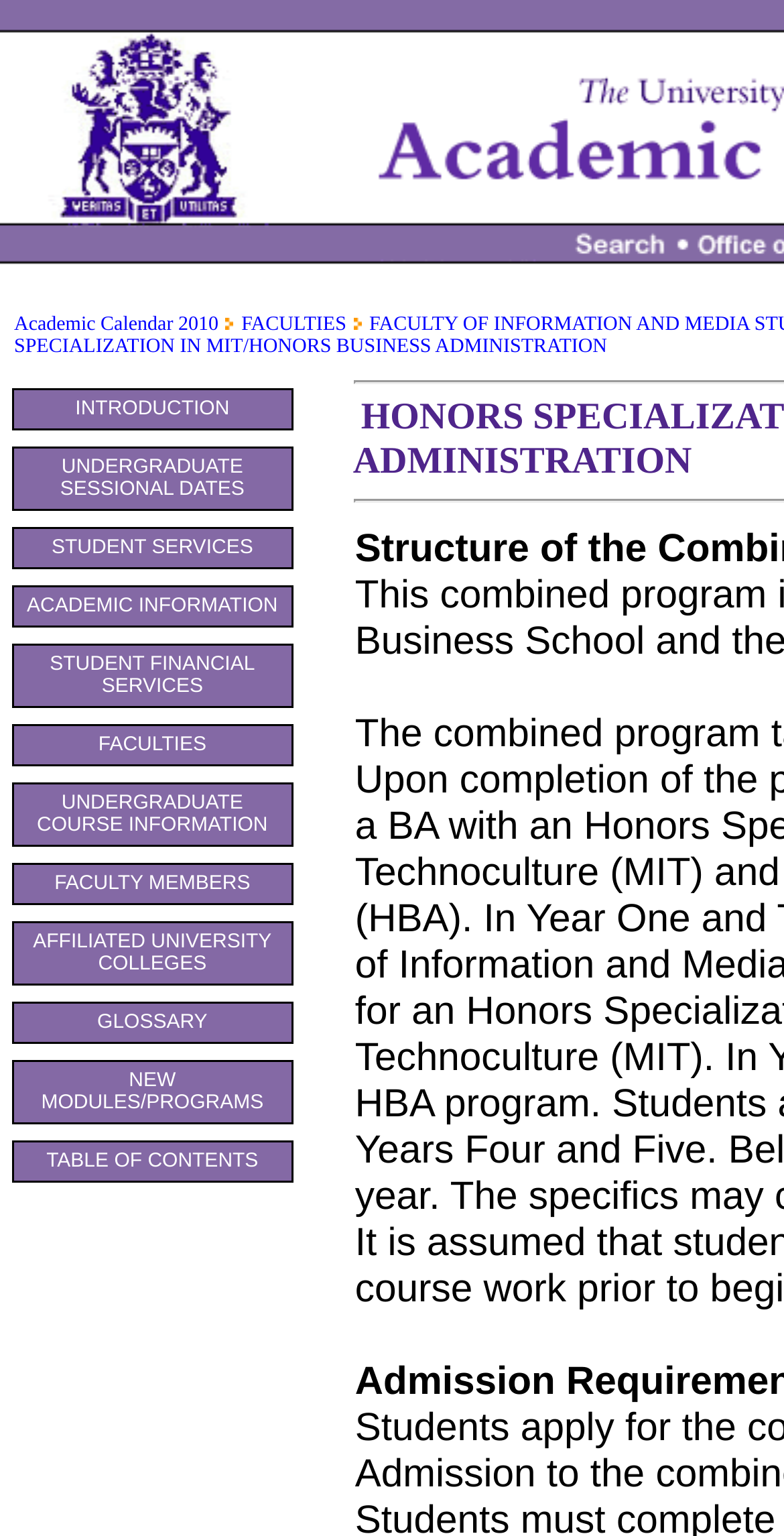Can you show the bounding box coordinates of the region to click on to complete the task described in the instruction: "View FACULTIES"?

[0.308, 0.204, 0.442, 0.219]